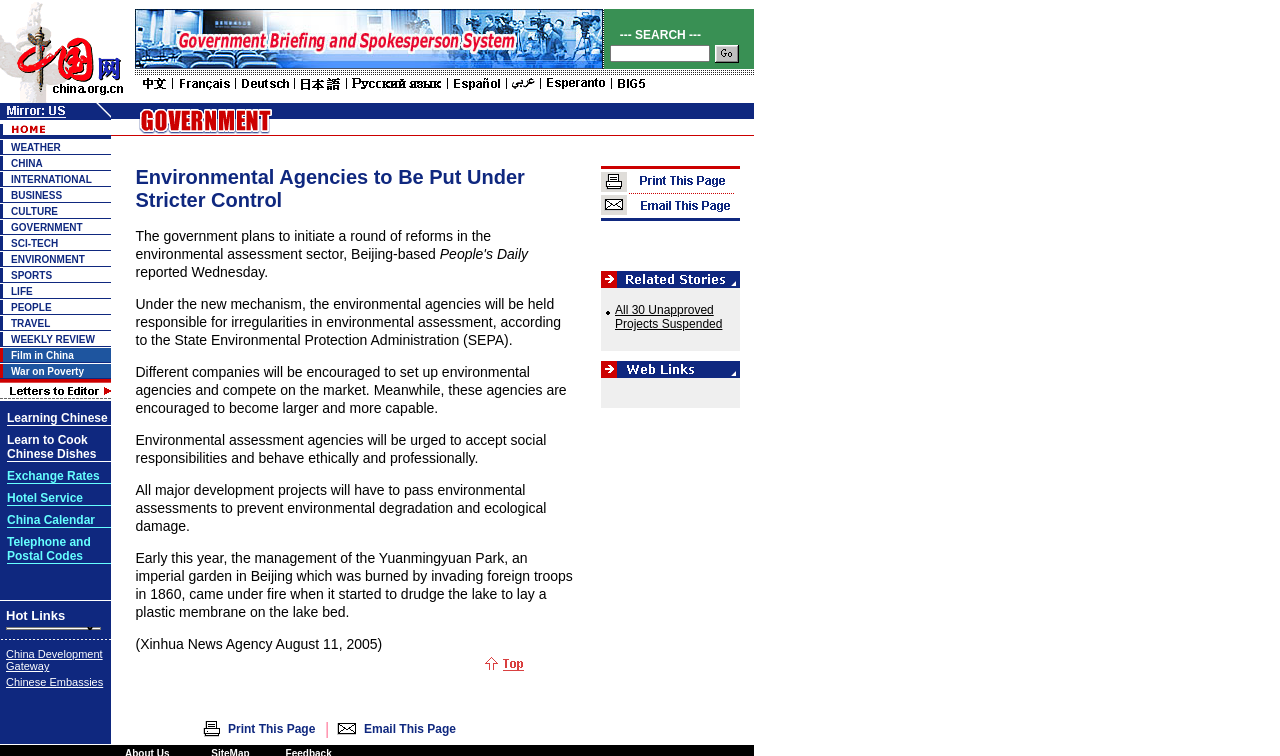What is the purpose of the search bar?
Based on the image, please offer an in-depth response to the question.

The search bar is located at the top of the webpage, and it allows users to input keywords to search for specific news articles within the website. This suggests that the website has a large collection of news articles that users can search through.